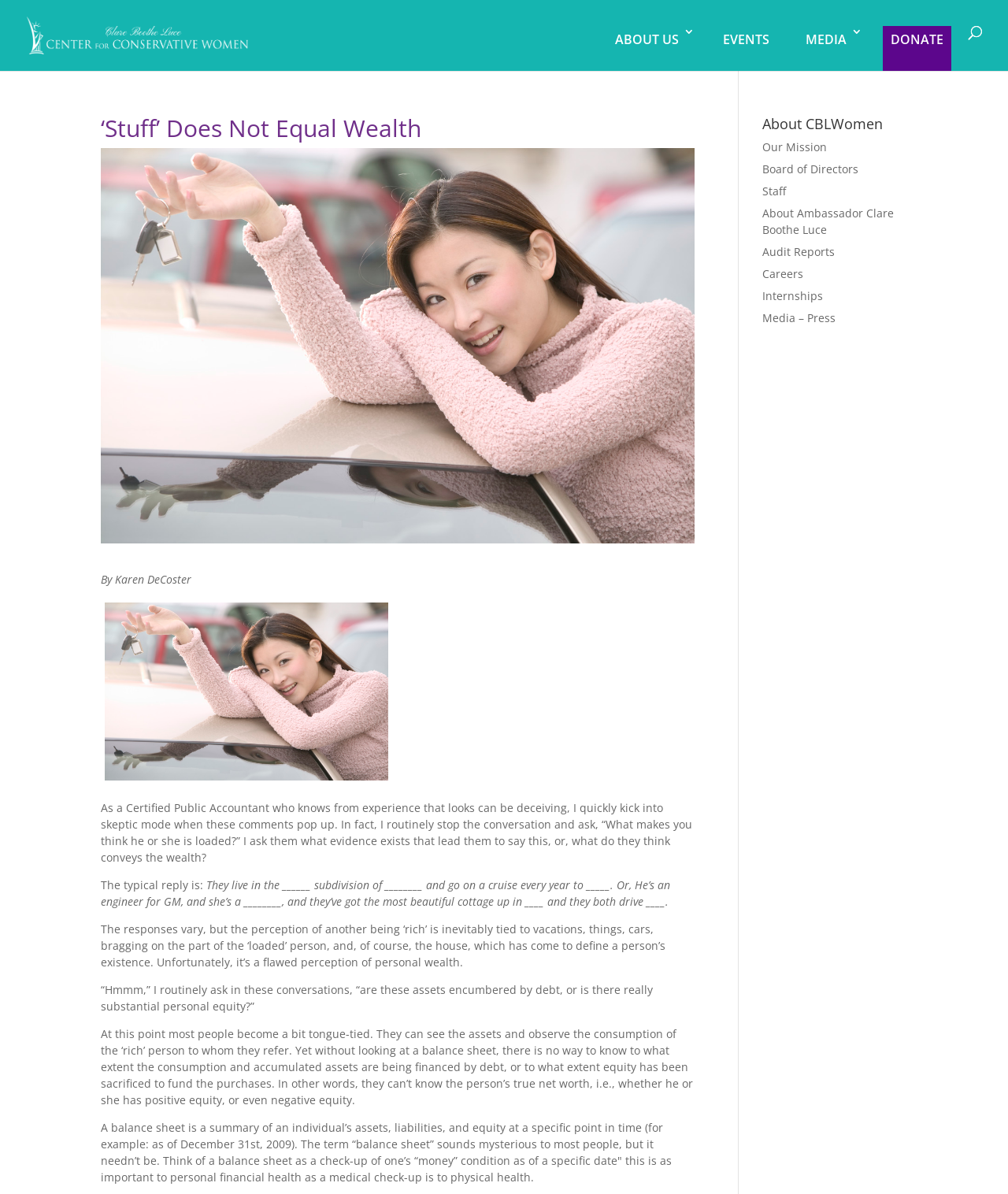Generate the main heading text from the webpage.

‘Stuff’ Does Not Equal Wealth